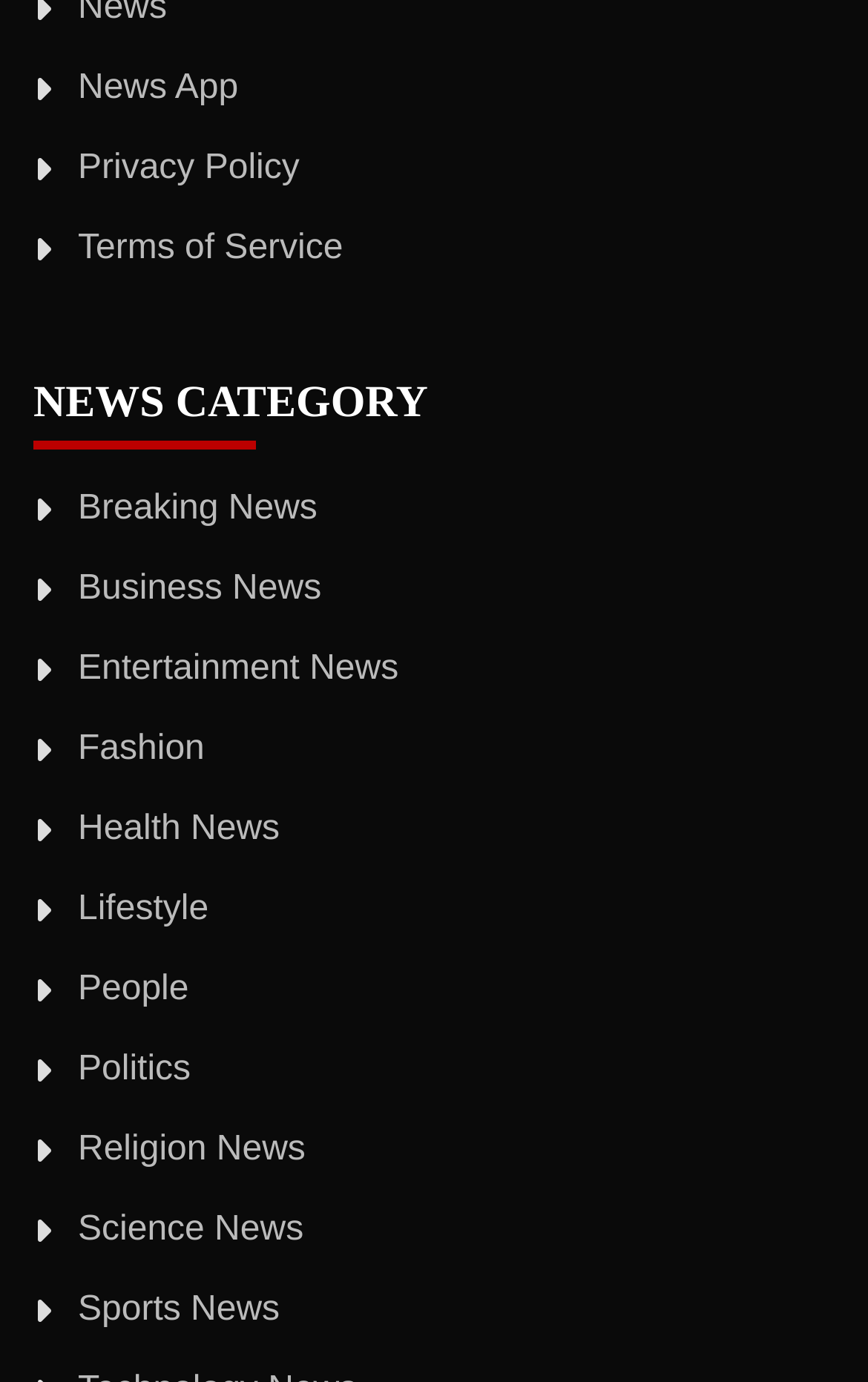Is there a 'Technology News' category?
Can you provide an in-depth and detailed response to the question?

I checked the links under the 'NEWS CATEGORY' heading and did not find a 'Technology News' category.